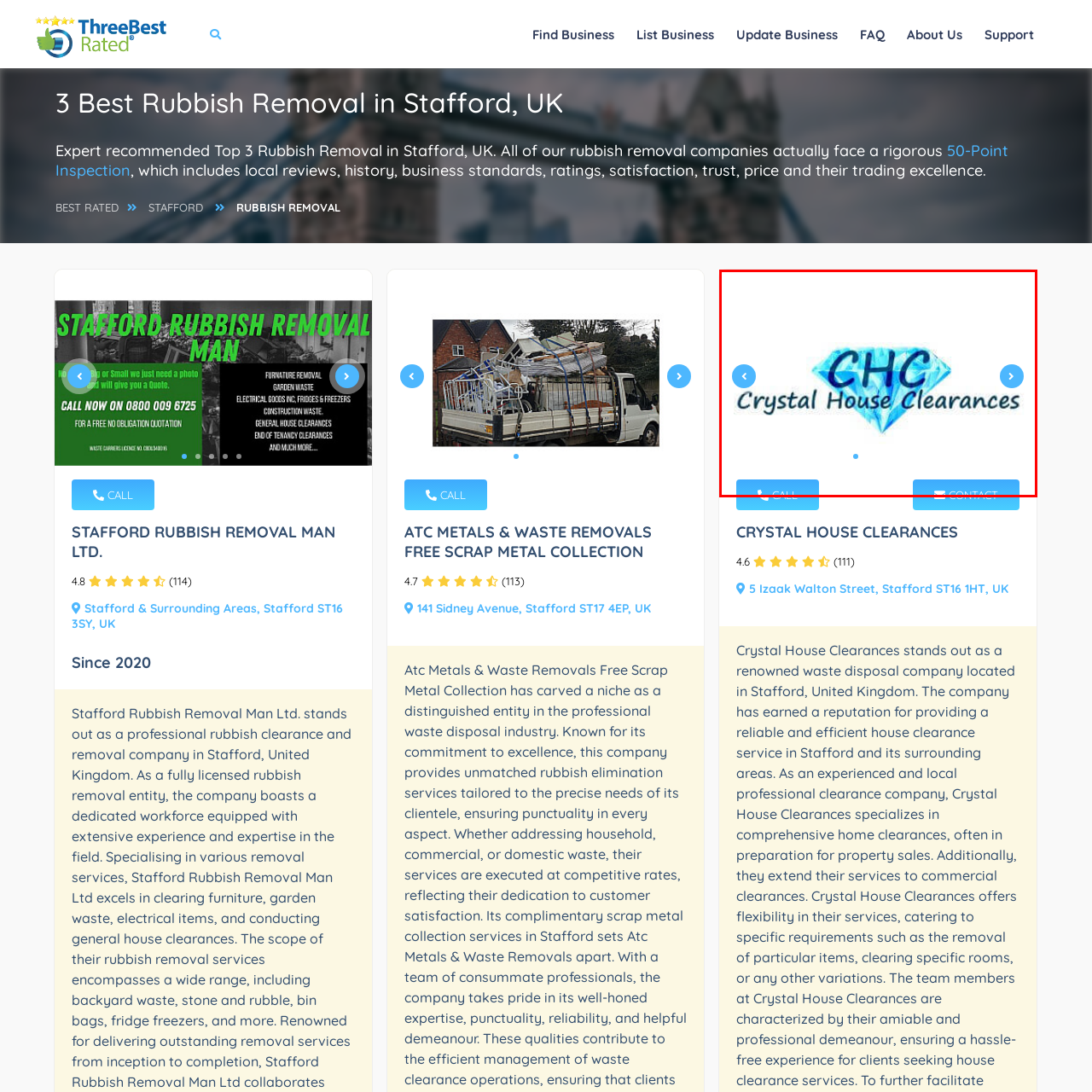Analyze the content inside the red box, What are the two interactive elements beneath the logo? Provide a short answer using a single word or phrase.

CALL and CONTACT